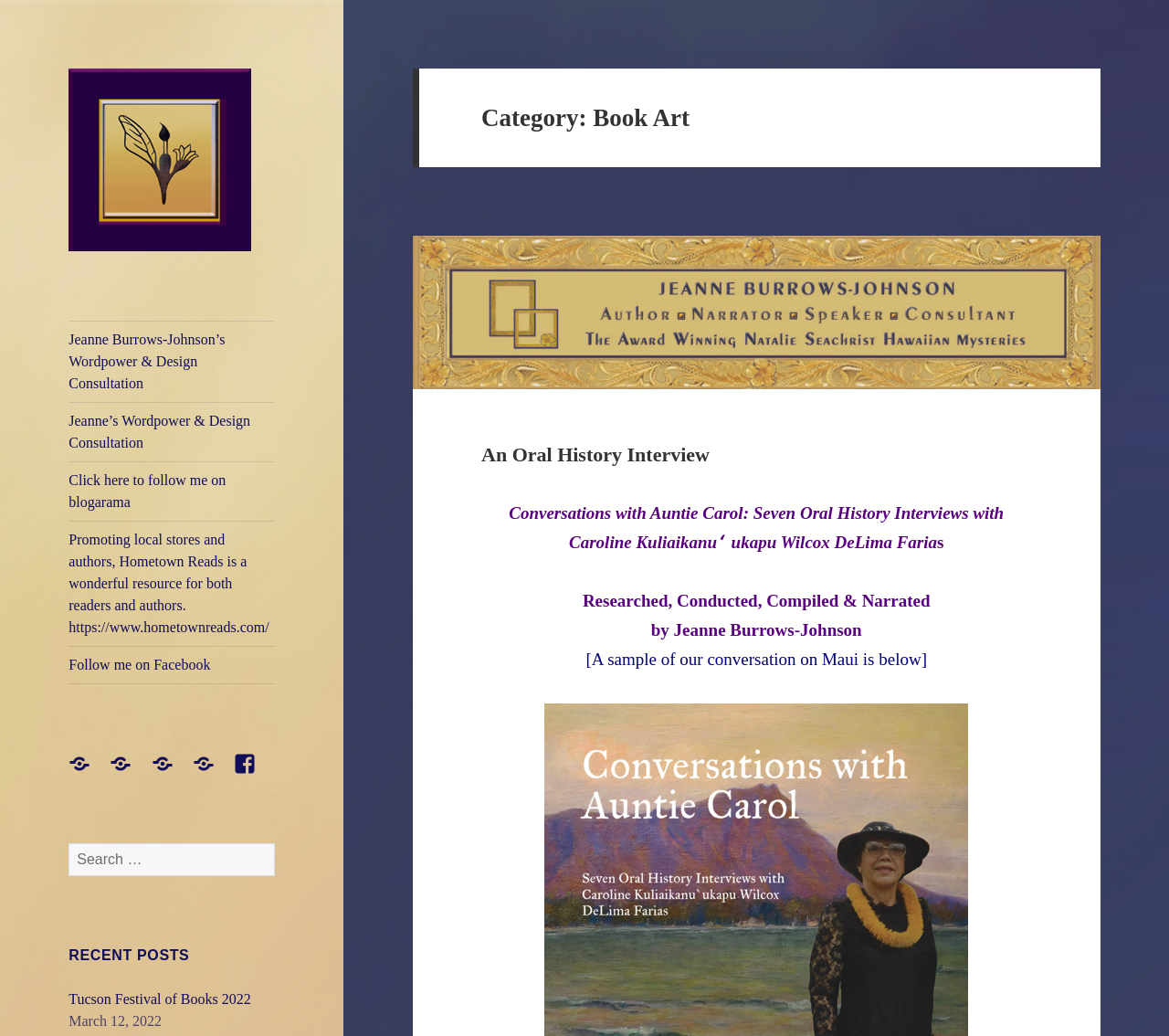Determine the title of the webpage and give its text content.

Category: Book Art